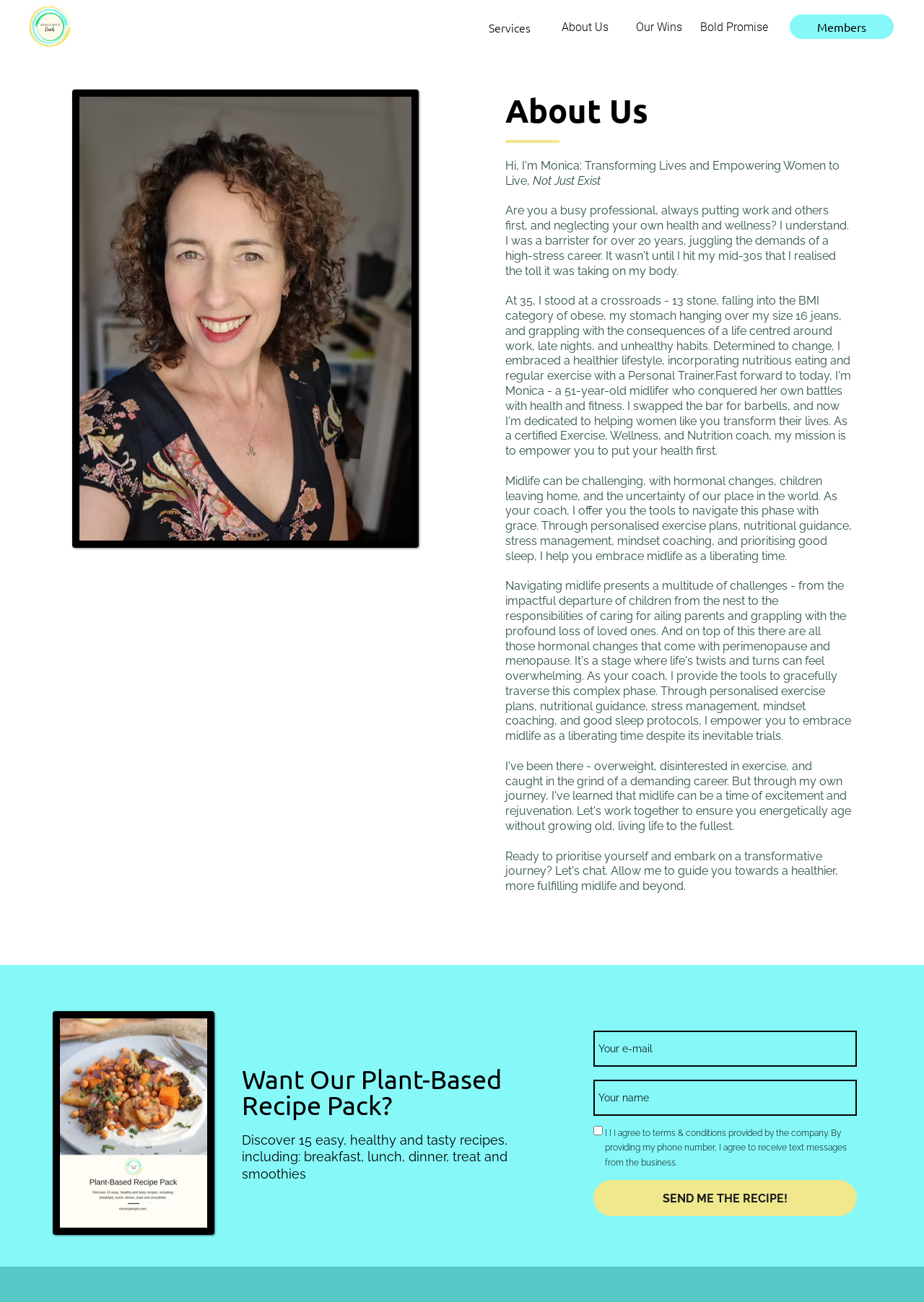Extract the bounding box for the UI element that matches this description: "name="full_name" placeholder="Your name"".

[0.642, 0.829, 0.927, 0.857]